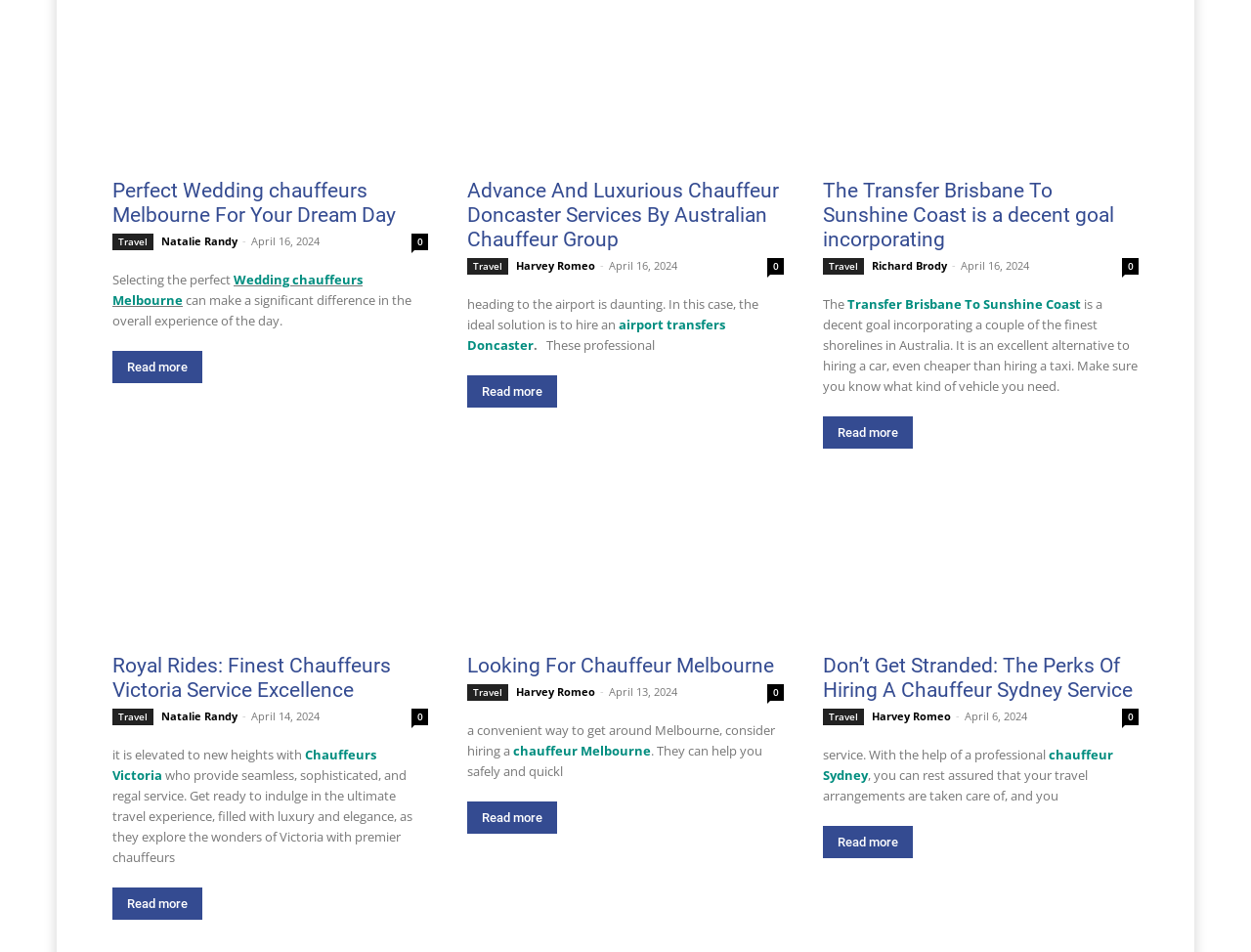Locate the bounding box coordinates of the clickable region necessary to complete the following instruction: "Explore Royal Rides: Finest Chauffeurs Victoria Service Excellence". Provide the coordinates in the format of four float numbers between 0 and 1, i.e., [left, top, right, bottom].

[0.09, 0.687, 0.342, 0.738]